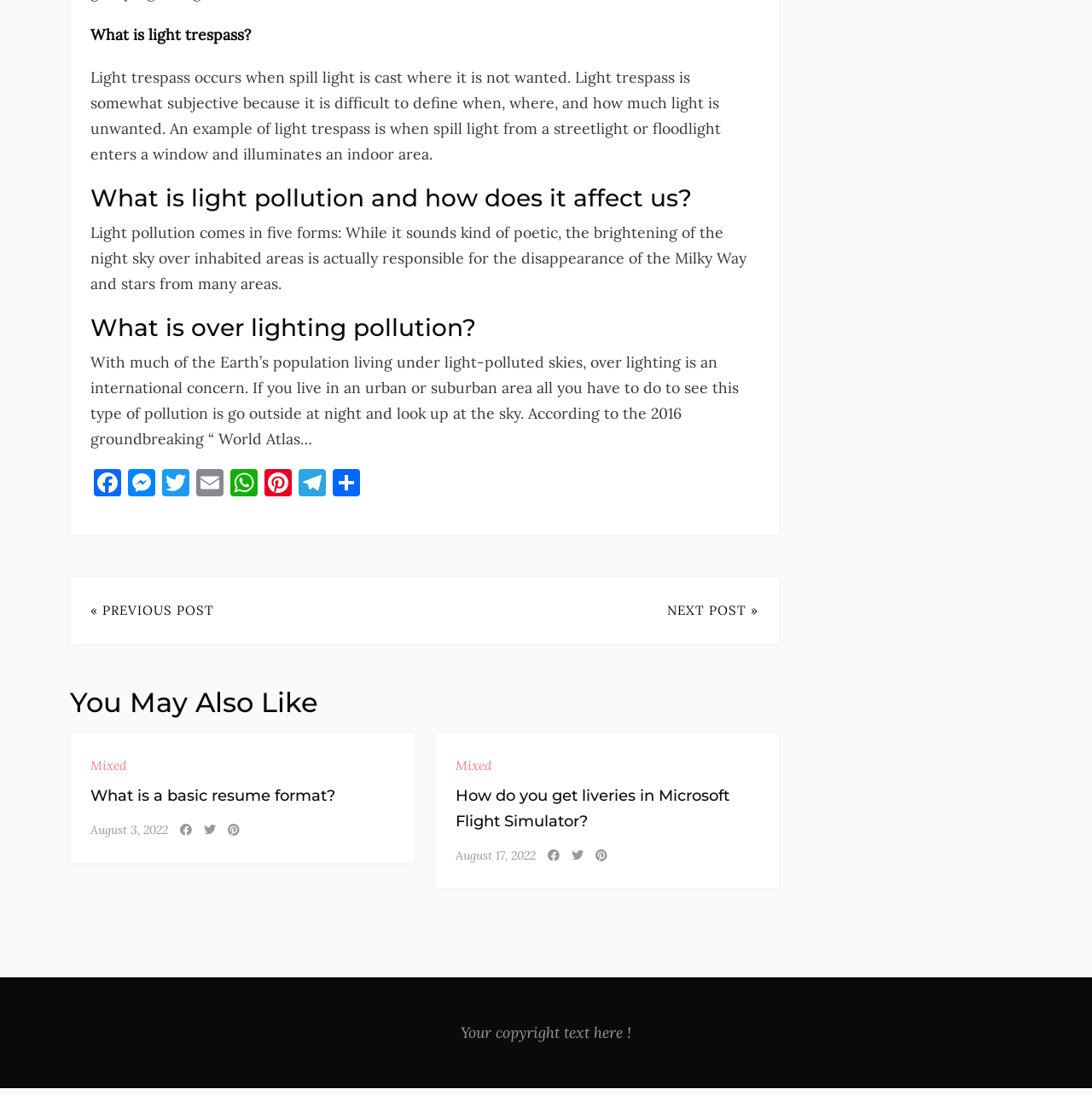What is light trespass?
Look at the screenshot and provide an in-depth answer.

I found the answer by looking at the StaticText element with the text 'What is light trespass?' and reading the subsequent text that explains the concept.